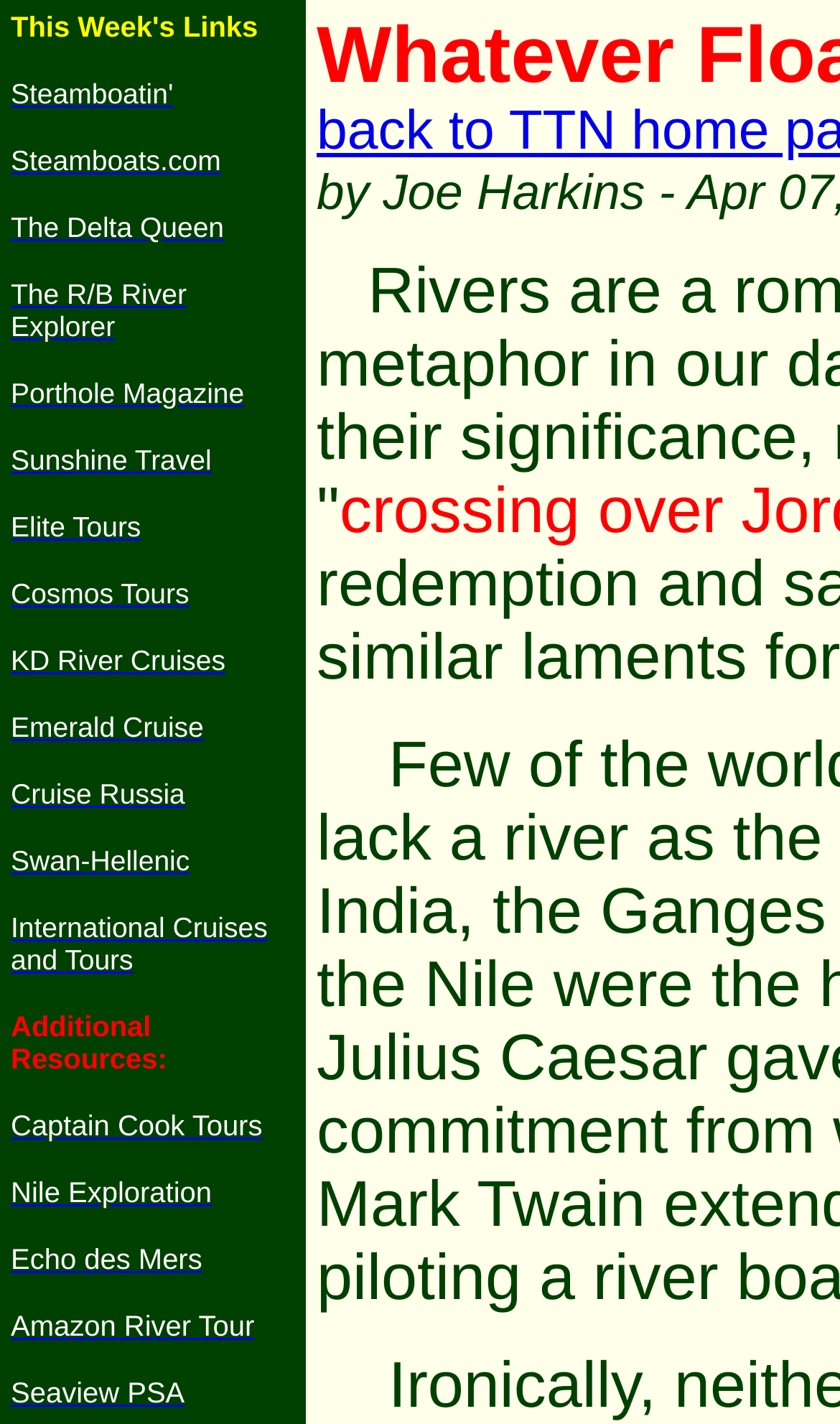Show the bounding box coordinates of the region that should be clicked to follow the instruction: "visit Steamboatin' website."

[0.013, 0.053, 0.206, 0.079]